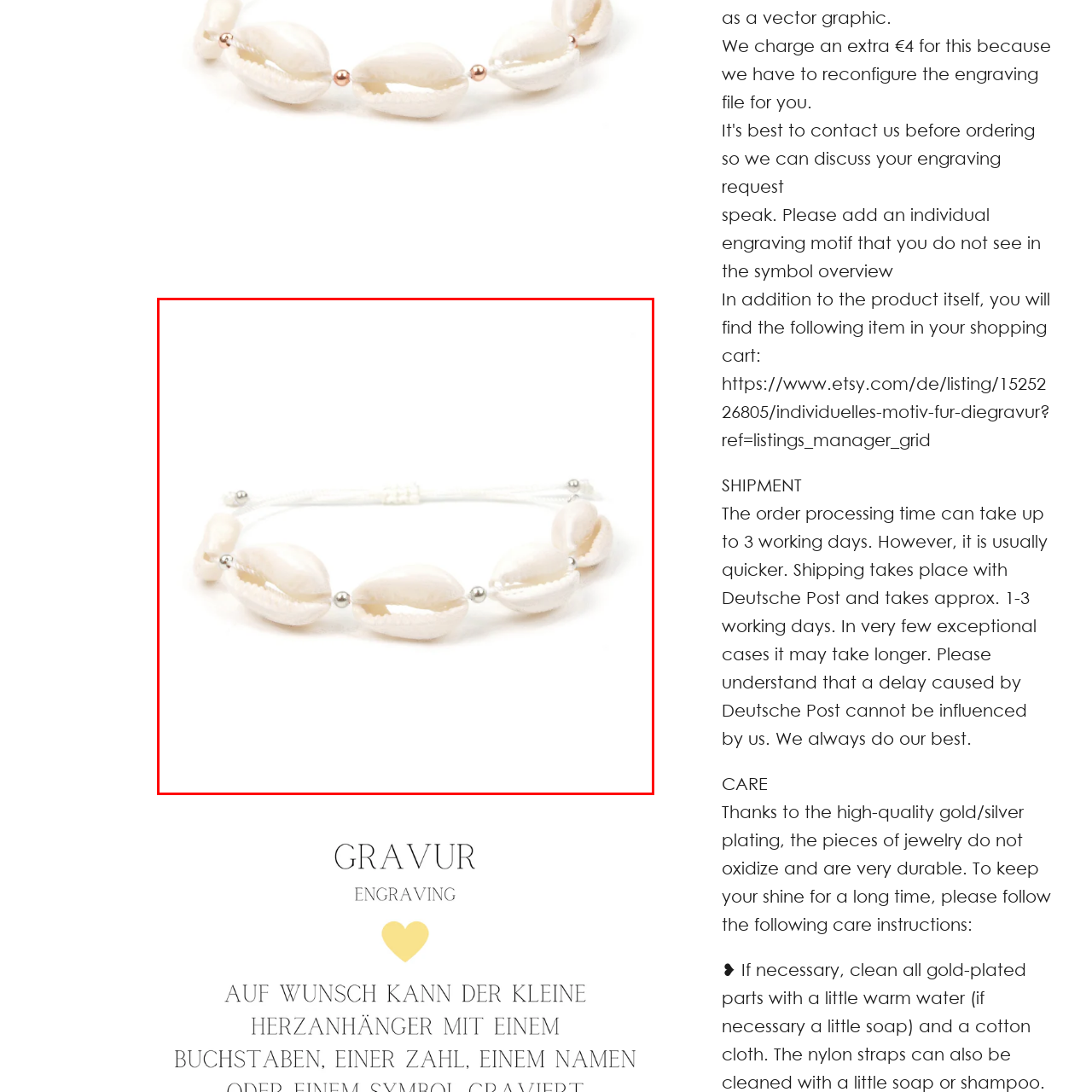Describe in detail the image that is highlighted by the red bounding box.

The image showcases a beautifully crafted Kauri shell bracelet, elegantly designed for beach outings and vacations. It features several polished Kauri shells interspersed with small silver beads, all strung on a durable, adjustable white cord. This piece not only embodies a tropical aesthetic but is also ideal for adding a touch of natural elegance to your summer wardrobe. Perfect for accessorizing on sun-soaked days or as a unique gift, this bracelet offers both charm and versatility for casual and festive occasions alike.